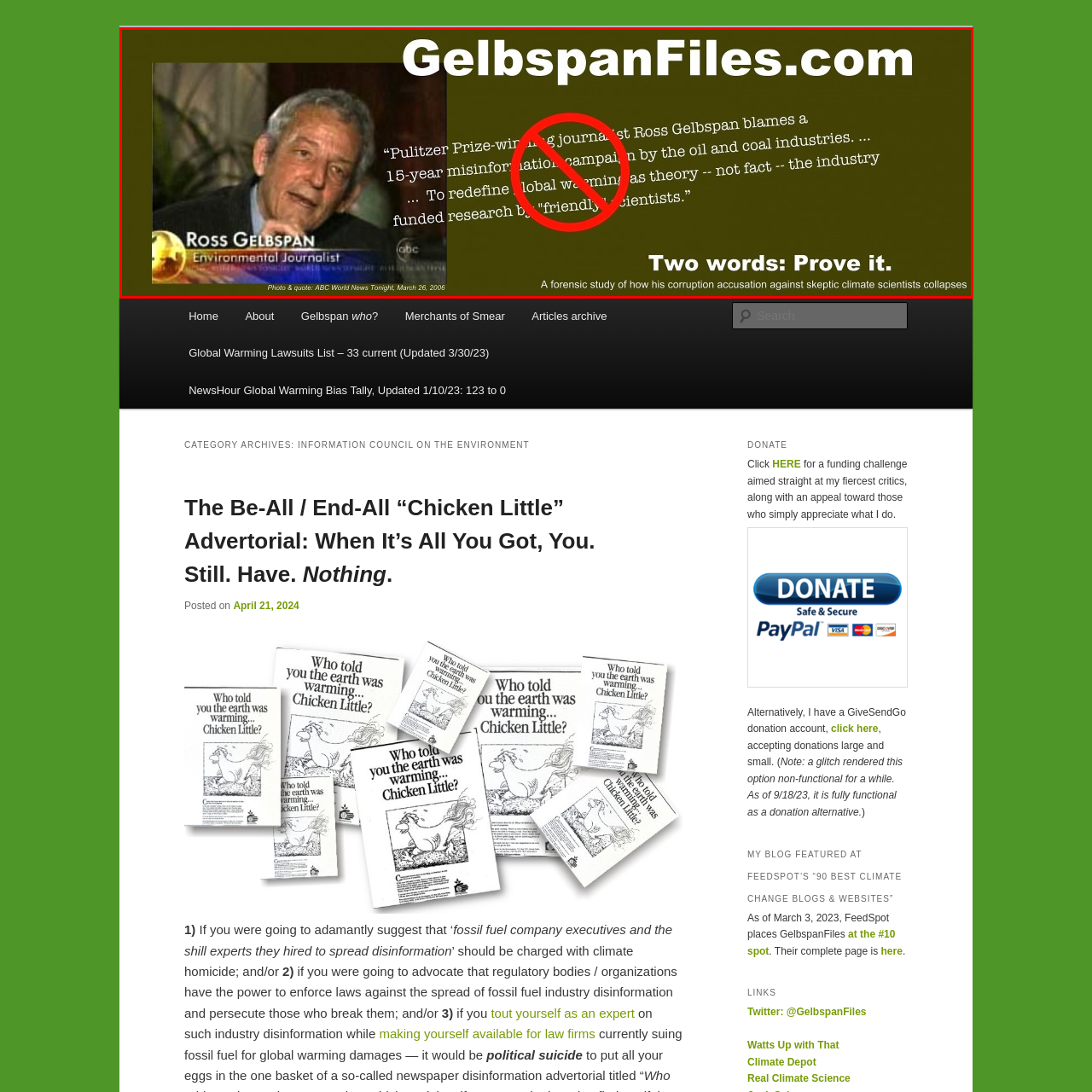Explain in detail the content of the image enclosed by the red outline.

The image prominently features Ross Gelbspan, an environmental journalist known for his critical stance on climate change misinformation. He is depicted in a still from an ABC news segment dated March 26, 2005, where he is directly addressing the impact of a 15-year misinformation campaign fueled by the oil and coal industries. The background is styled in dark green, creating a stark contrast with the bold, white text that reads "GelbspanFiles.com," signaling a resource dedicated to his insights and critiques.

The caption emphasizes Gelbspan's assertion that climate change is often misrepresented as merely a theory rather than a fact, countering narratives propagated by certain industries. Additionally, the image includes a prominently displayed graphic that suggests a rejection of misleading claims—illustrated by a crossed-out circle over the phrase "friendly scientists." This calls for scrutiny of the sources behind climate change skepticism and reinforces the urgency of scientific integrity in environmental discourse.

At the bottom, the tagline "Two words: Prove it." invites viewers to engage critically with the information presented, while the description "A forensic study of how his corruption accusation against skeptic climate scientists collapses" further contextualizes the image's theme of accountability and transparency within climate science discussions.